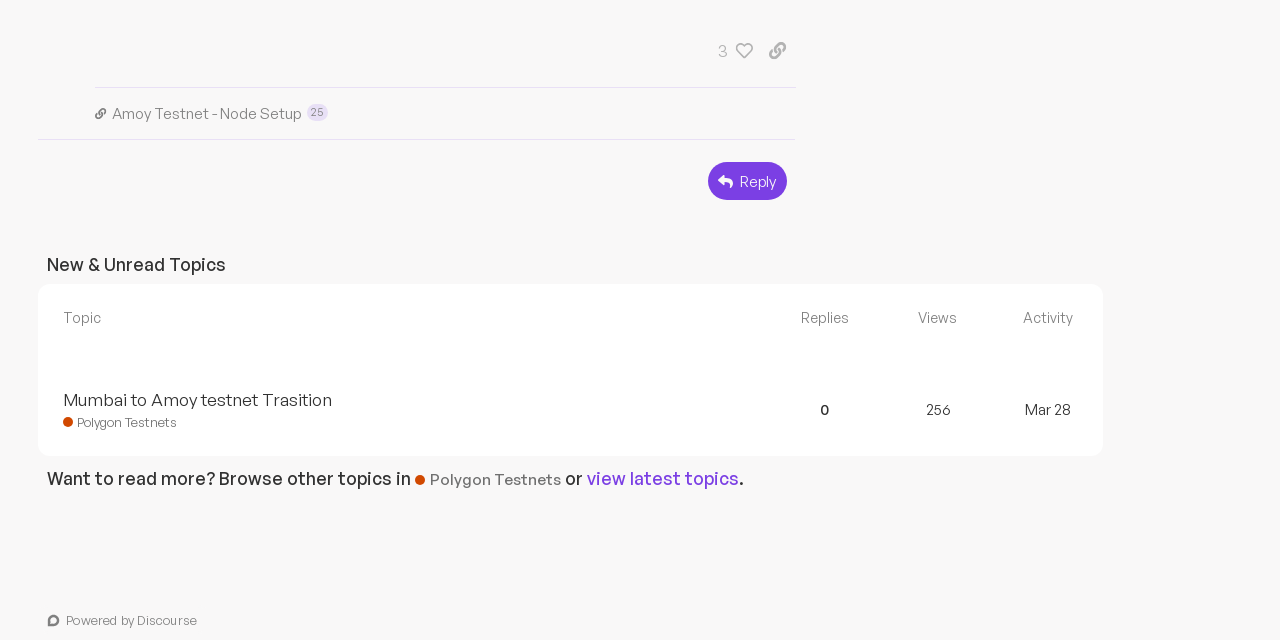Locate the bounding box for the described UI element: "Mar 28". Ensure the coordinates are four float numbers between 0 and 1, formatted as [left, top, right, bottom].

[0.797, 0.602, 0.841, 0.678]